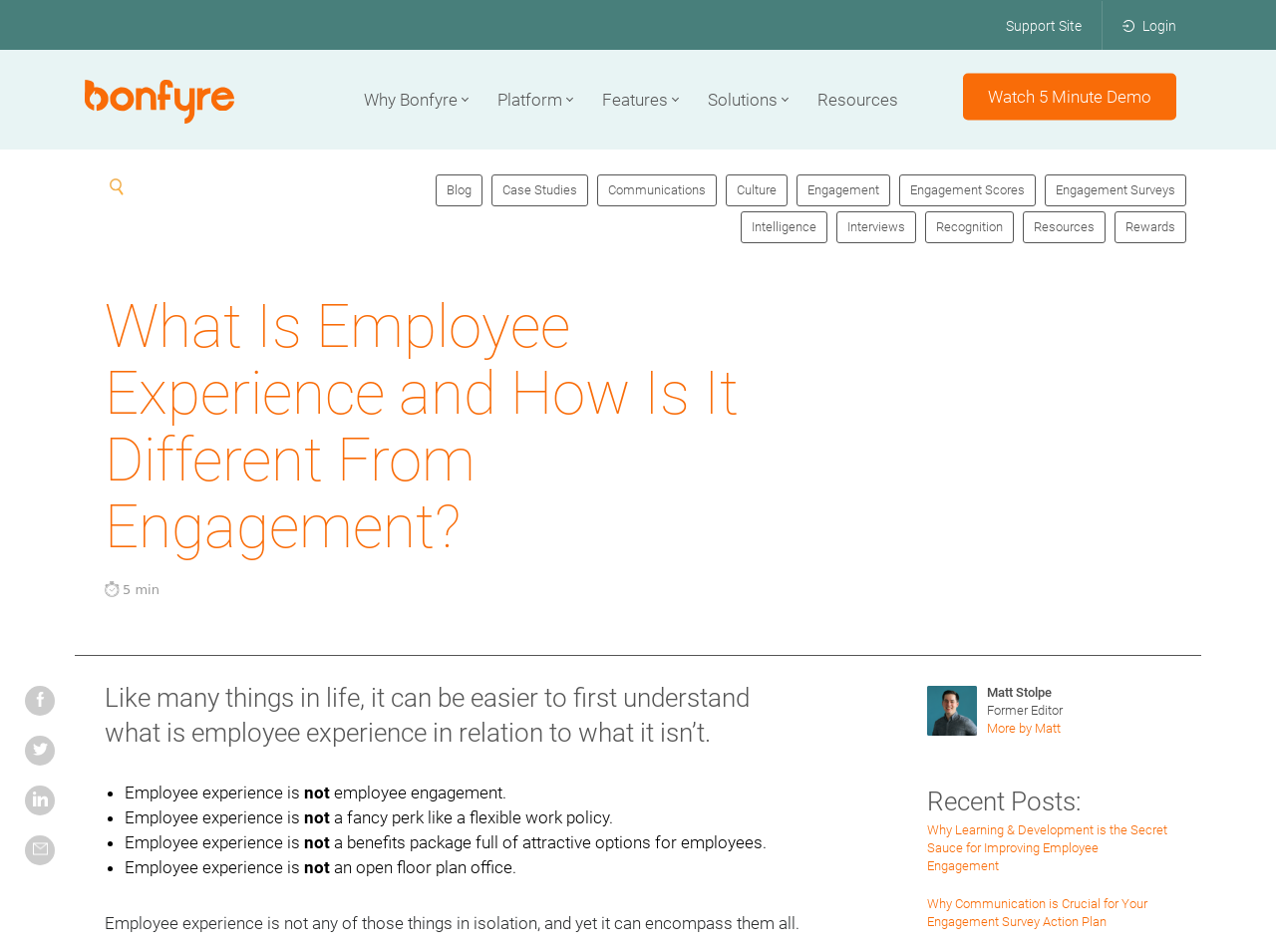What is the purpose of the 'Watch 5 Minute Demo' button?
Using the image, respond with a single word or phrase.

To watch a demo